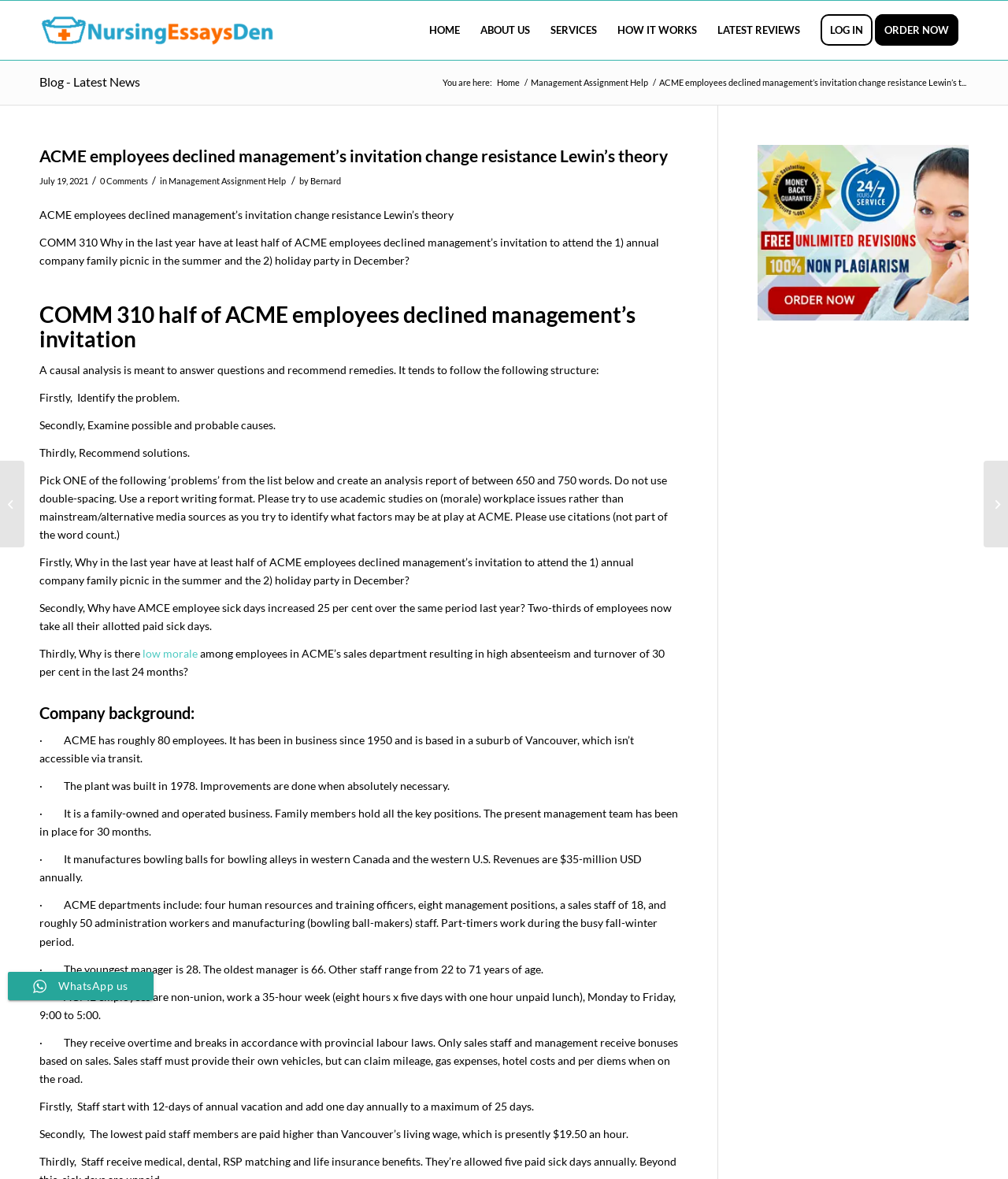Using the given element description, provide the bounding box coordinates (top-left x, top-left y, bottom-right x, bottom-right y) for the corresponding UI element in the screenshot: Home

[0.491, 0.065, 0.518, 0.075]